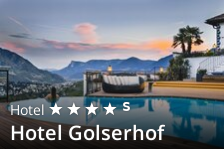What is the ambiance of the poolside area?
Using the image as a reference, give an elaborate response to the question.

The caption describes the poolside area as 'serene', suggesting a peaceful and calm atmosphere.